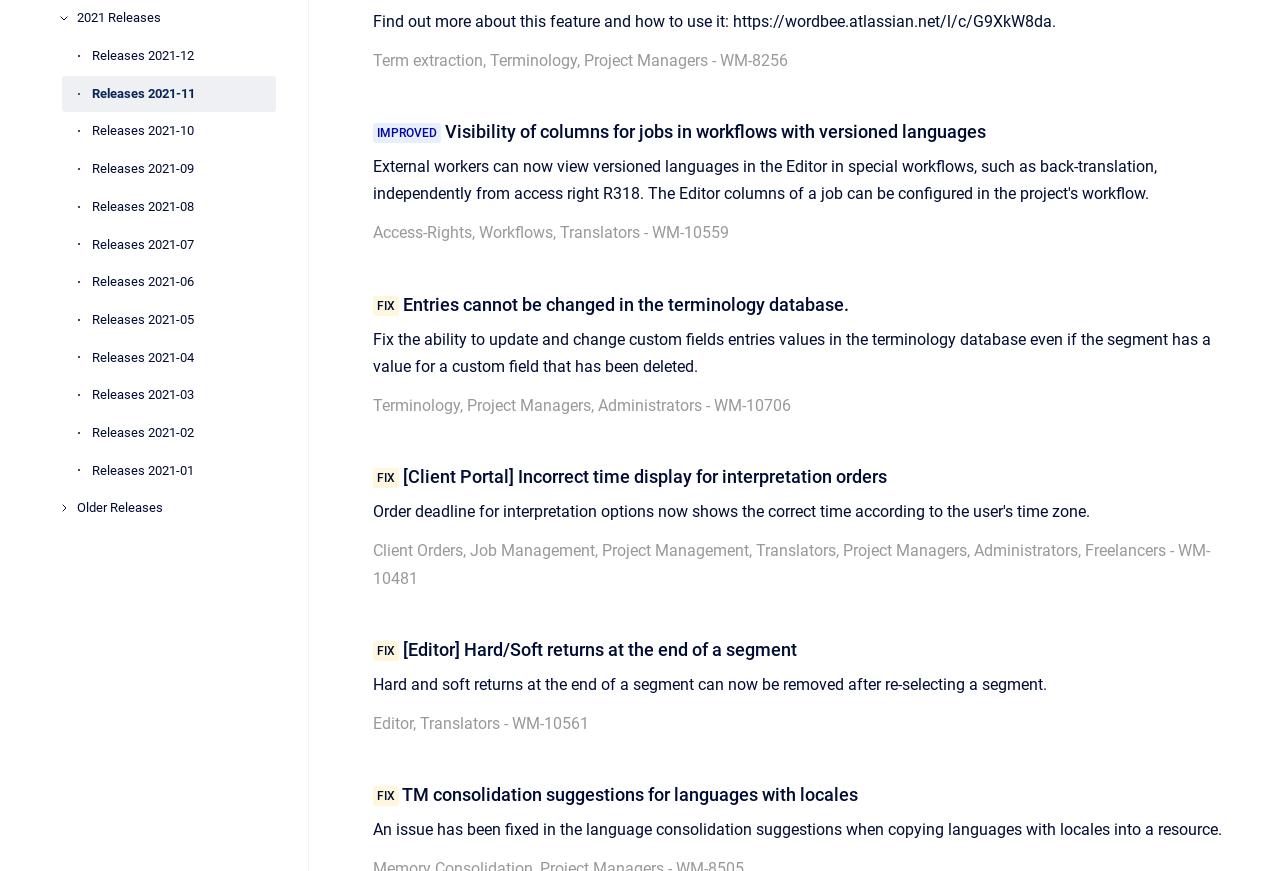Give the bounding box coordinates for the element described as: "Releases 2021-08".

[0.071, 0.217, 0.216, 0.258]